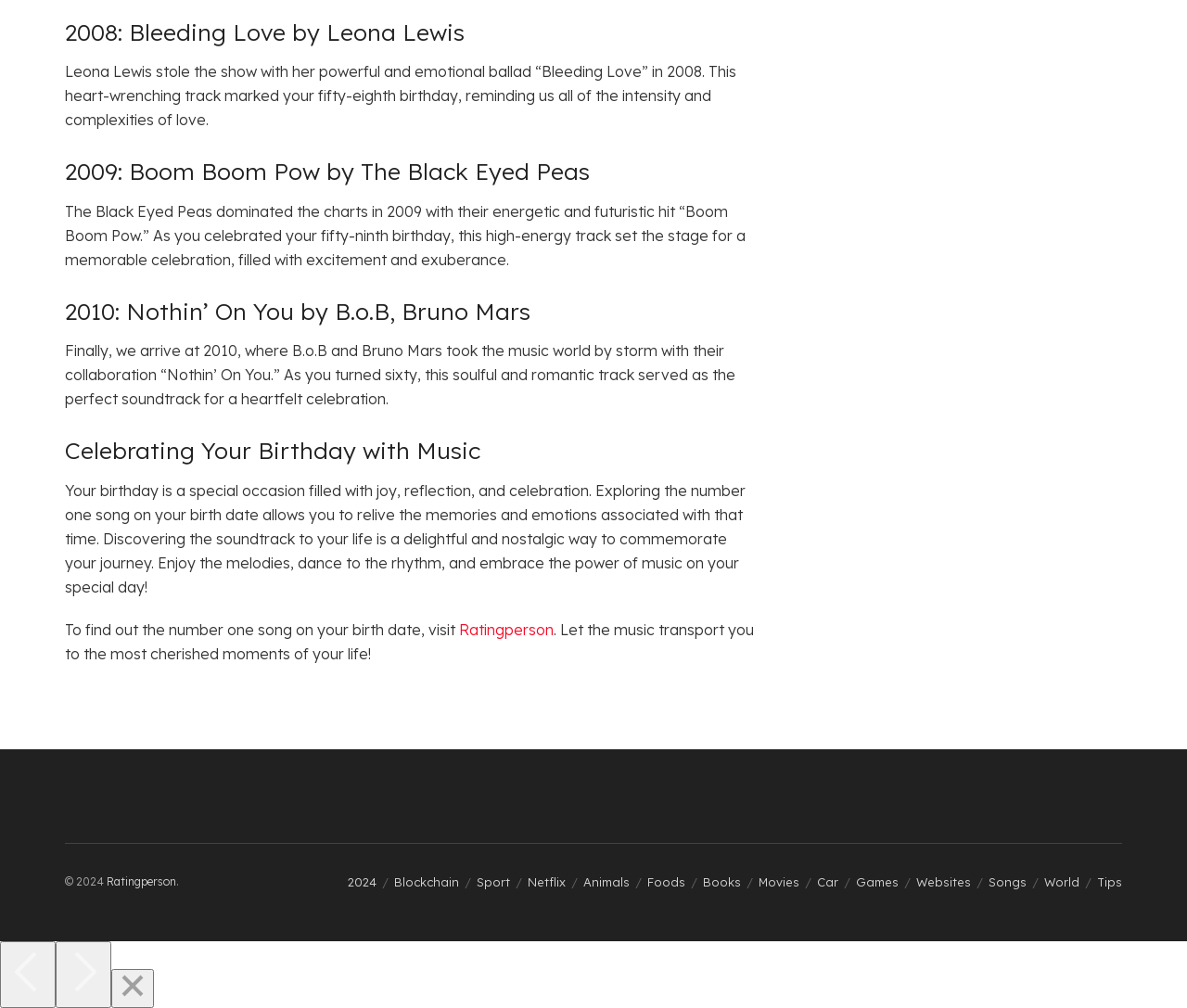Please look at the image and answer the question with a detailed explanation: What is the theme of the webpage?

The webpage appears to be about celebrating birthdays with music, as it lists the number one song on specific birthdays and provides a way to find out the number one song on a user's birth date.